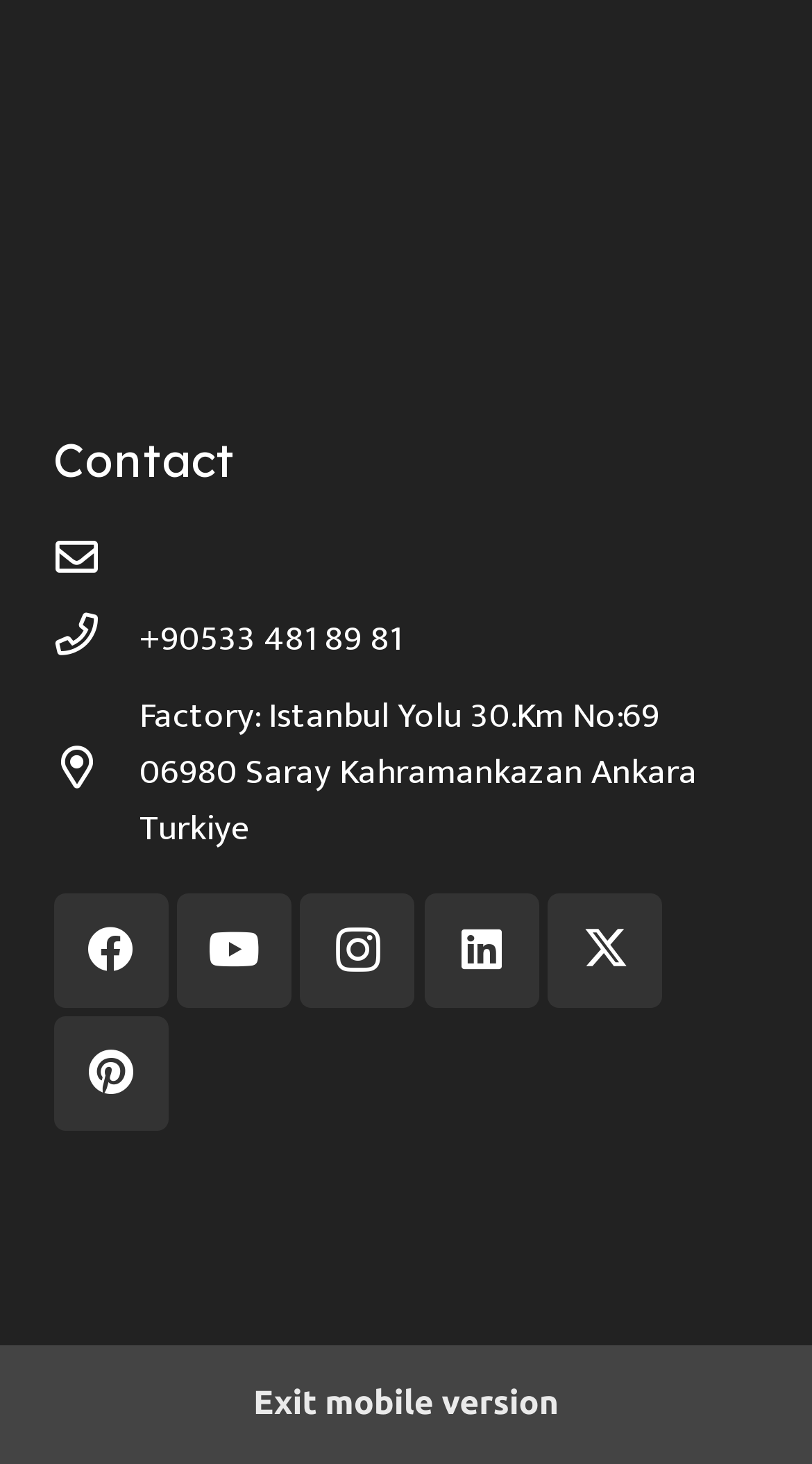Locate the coordinates of the bounding box for the clickable region that fulfills this instruction: "Call +90533 481 89 81".

[0.065, 0.418, 0.172, 0.456]